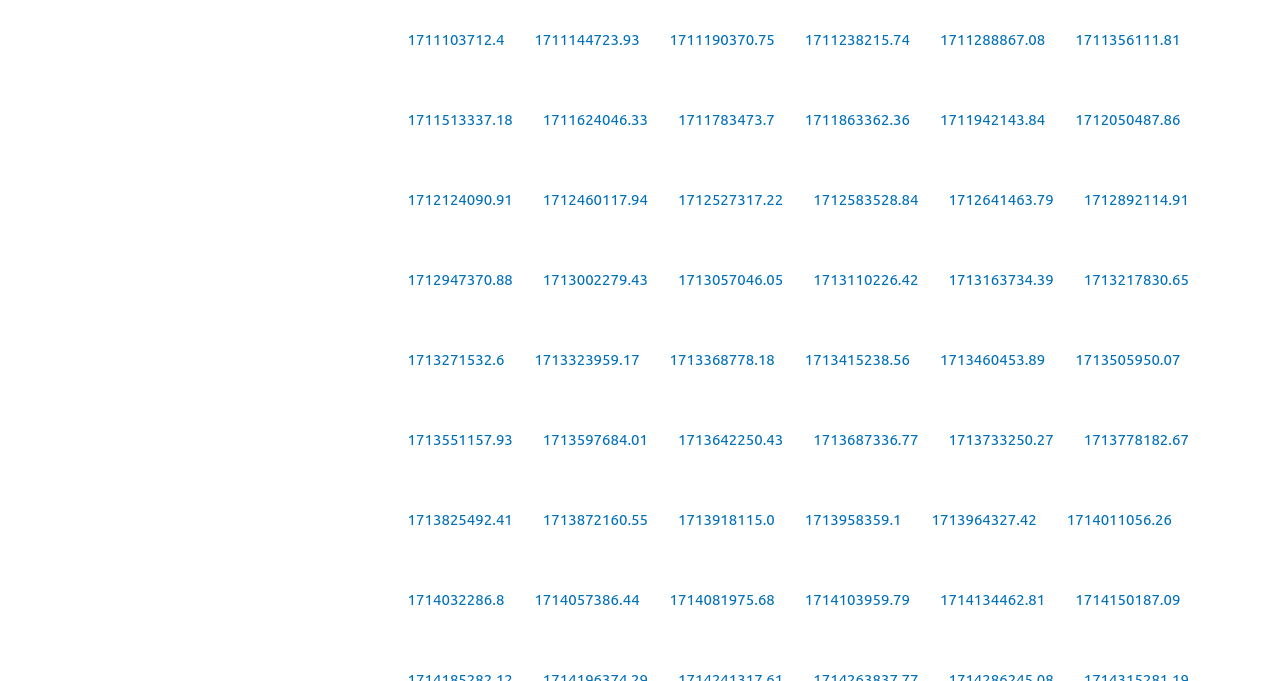Are all links on the same horizontal level?
Based on the screenshot, give a detailed explanation to answer the question.

I compared the x1 and x2 values of the link elements, and they are not all the same, which means the links are not all on the same horizontal level.